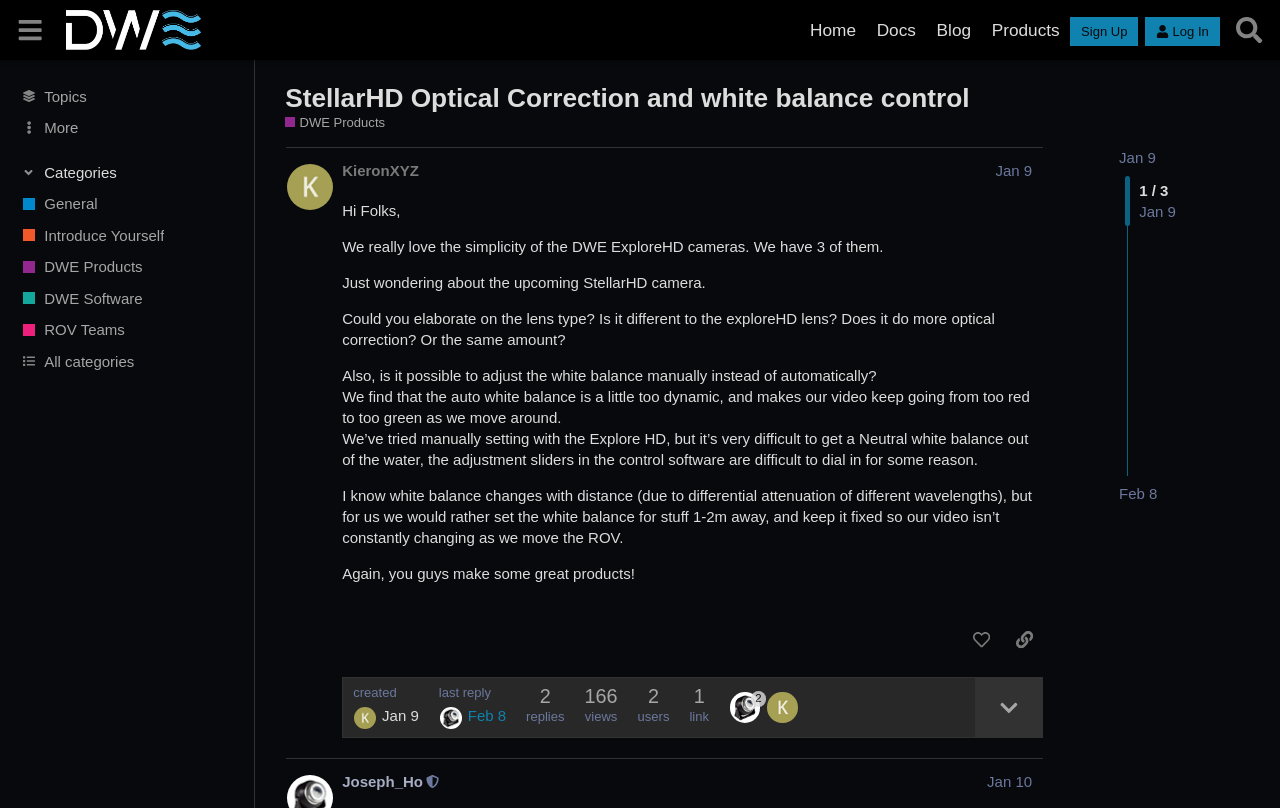Respond to the question with just a single word or phrase: 
How many replies are there to the post?

166